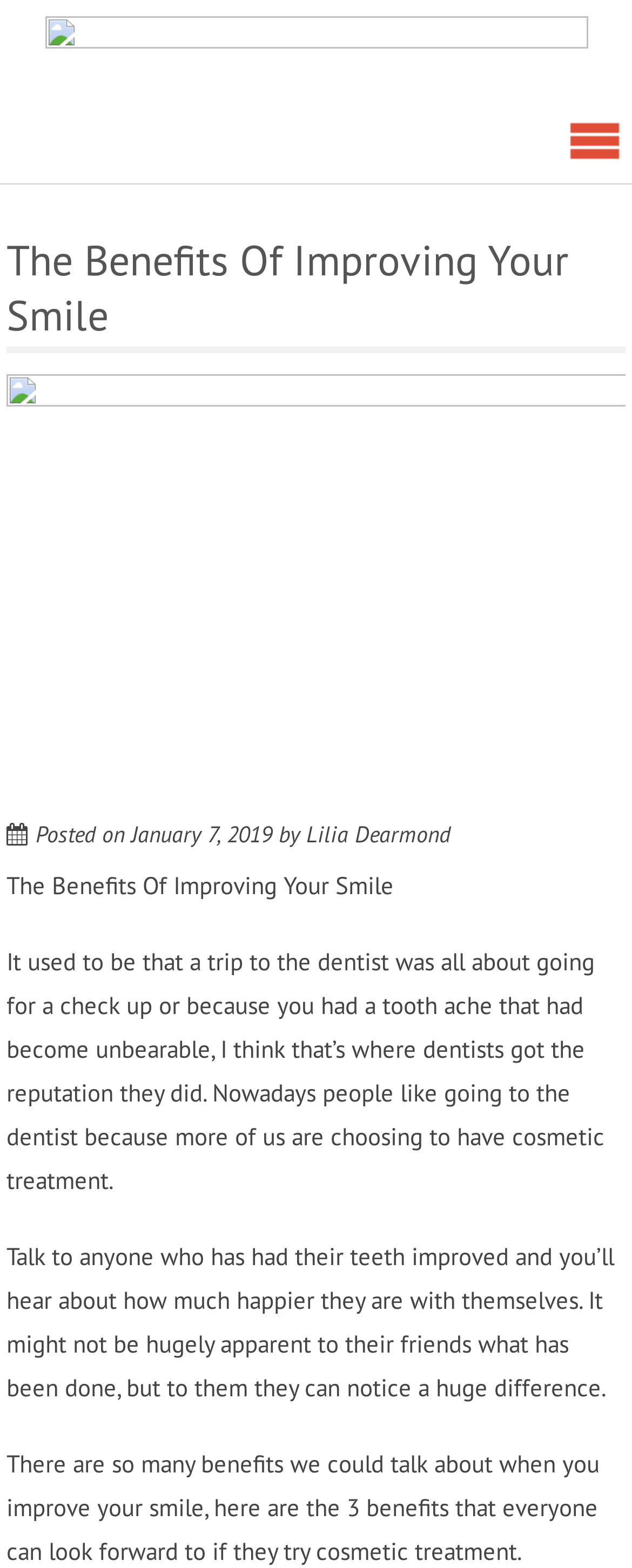Give a full account of the webpage's elements and their arrangement.

The webpage is an article titled "The Benefits Of Improving Your Smile" from "The Social Newspaper". At the top, there are two links, one on the left and one on the right. Below these links, there is a header section that spans the entire width of the page. Within this header, the title "The Benefits Of Improving Your Smile" is prominently displayed. 

Below the title, there is a section that provides information about the article, including the date "January 7, 2019" and the author "Lilia Dearmond". 

The main content of the article starts with a brief introduction, explaining how people's perception of dentists has changed over time. The text then transitions into discussing the benefits of improving one's smile, citing increased happiness and confidence. 

The article is divided into paragraphs, with three main sections discussing the benefits of cosmetic treatment. The text is dense, with no images or other multimedia elements.